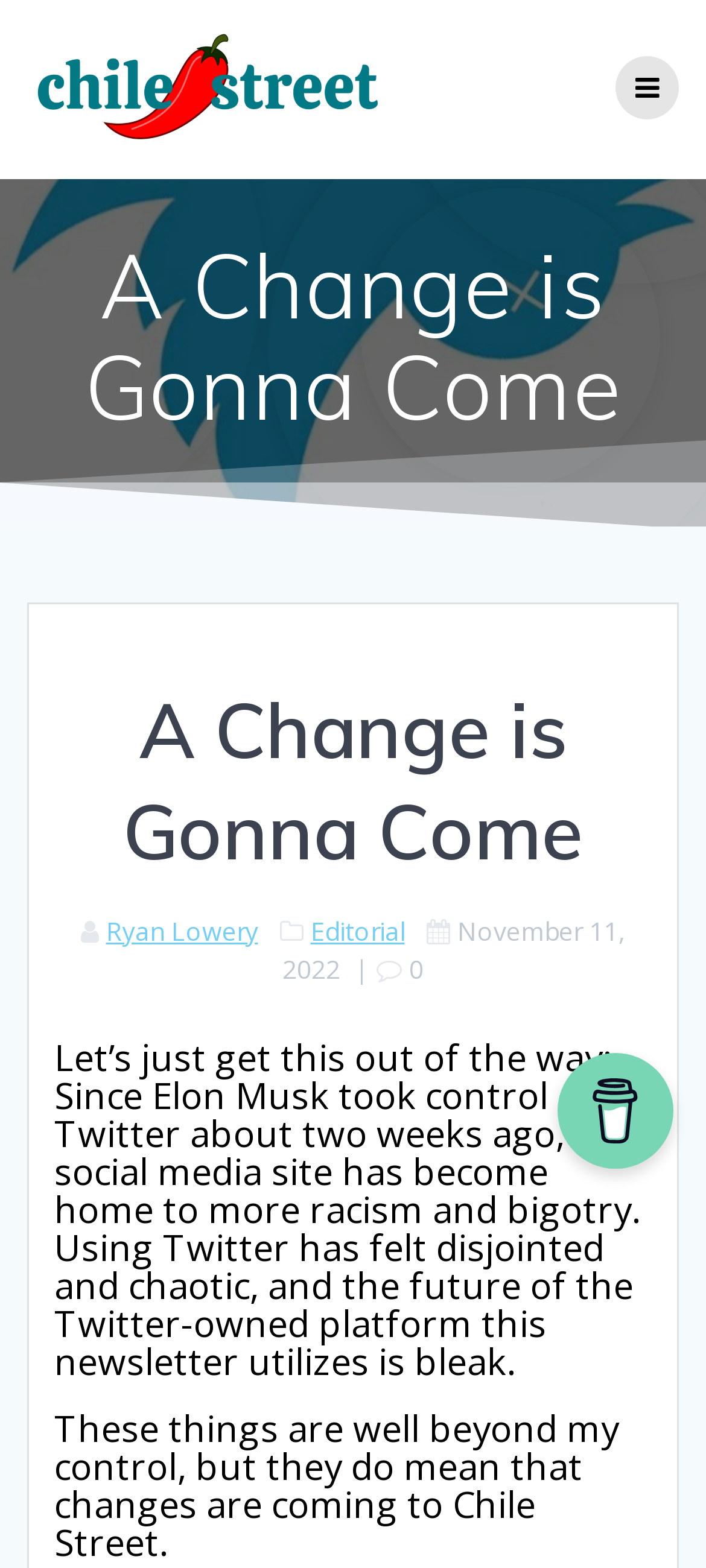Show the bounding box coordinates for the HTML element described as: "Editorial".

[0.44, 0.582, 0.573, 0.604]